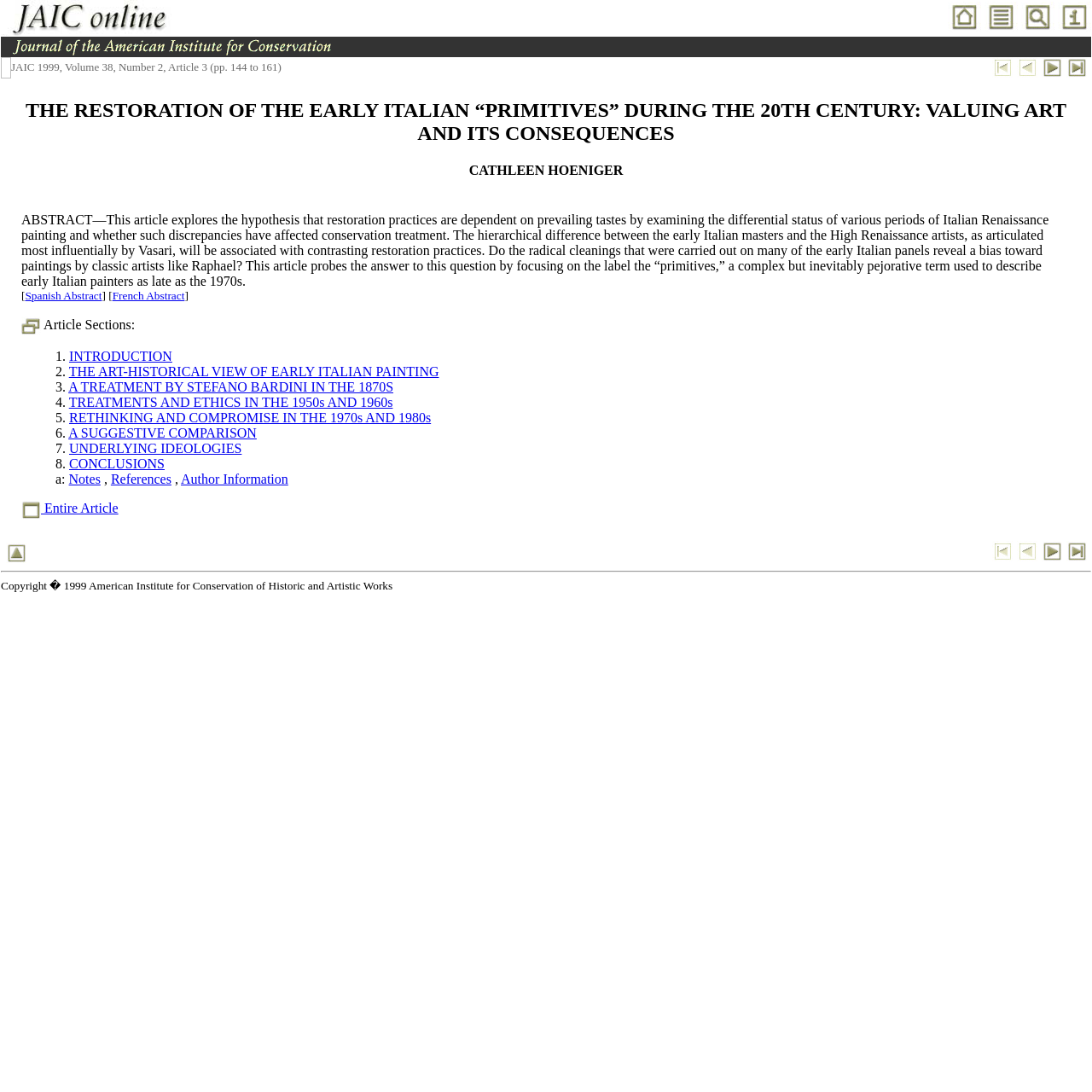How many images are in the article?
Answer the question based on the image using a single word or a brief phrase.

14